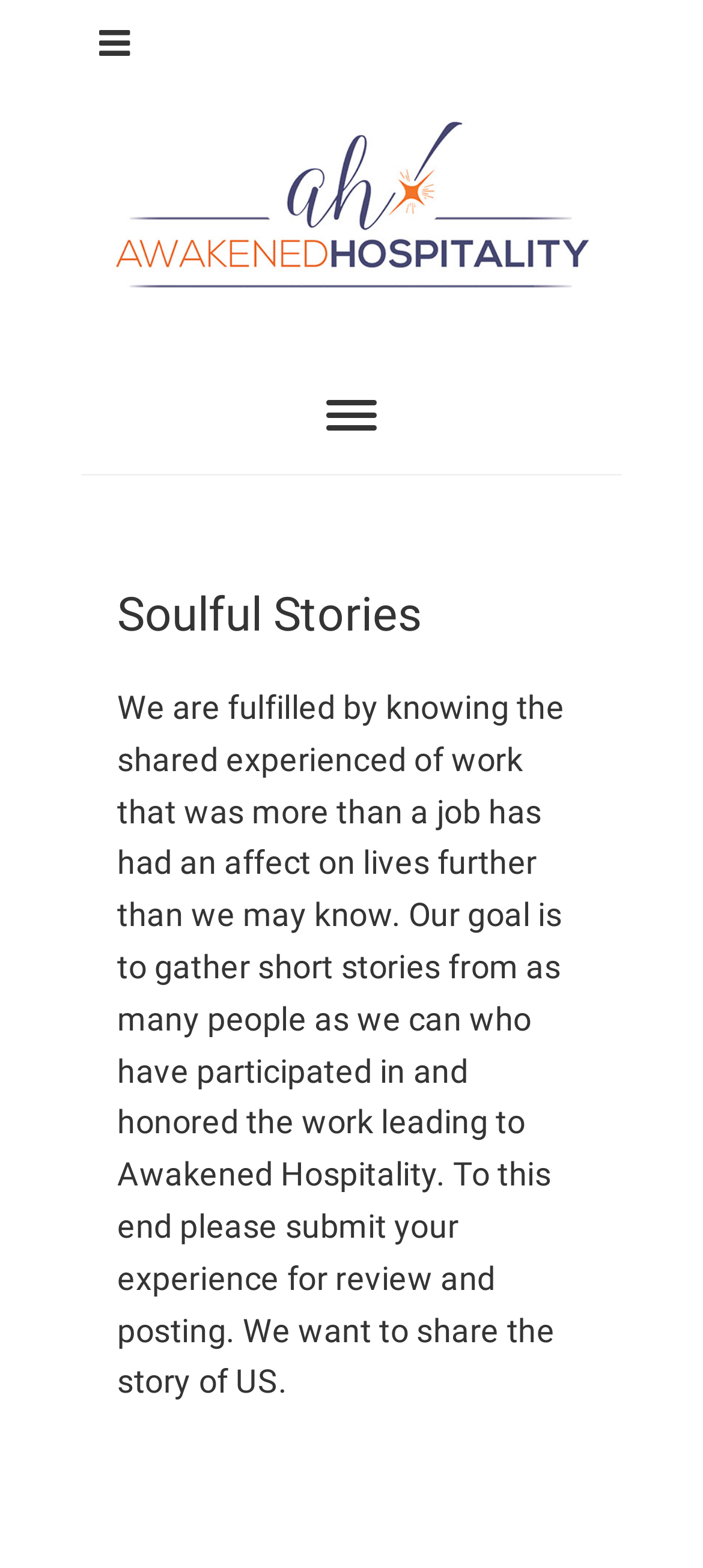Find the bounding box coordinates for the HTML element described in this sentence: "MENU". Provide the coordinates as four float numbers between 0 and 1, in the format [left, top, right, bottom].

[0.141, 0.0, 0.187, 0.064]